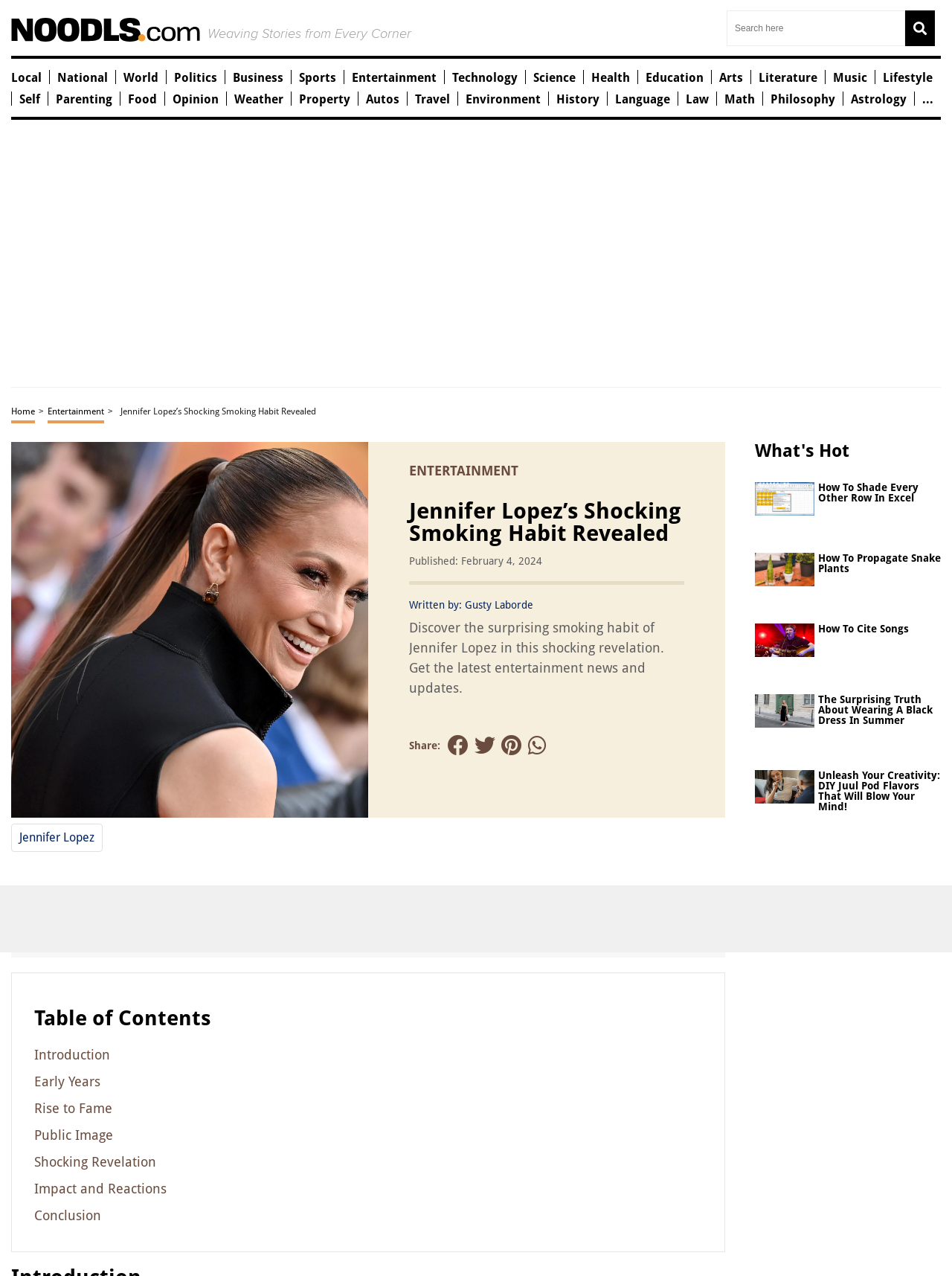Provide a short answer to the following question with just one word or phrase: How many links are there in the 'What's Hot' section?

3